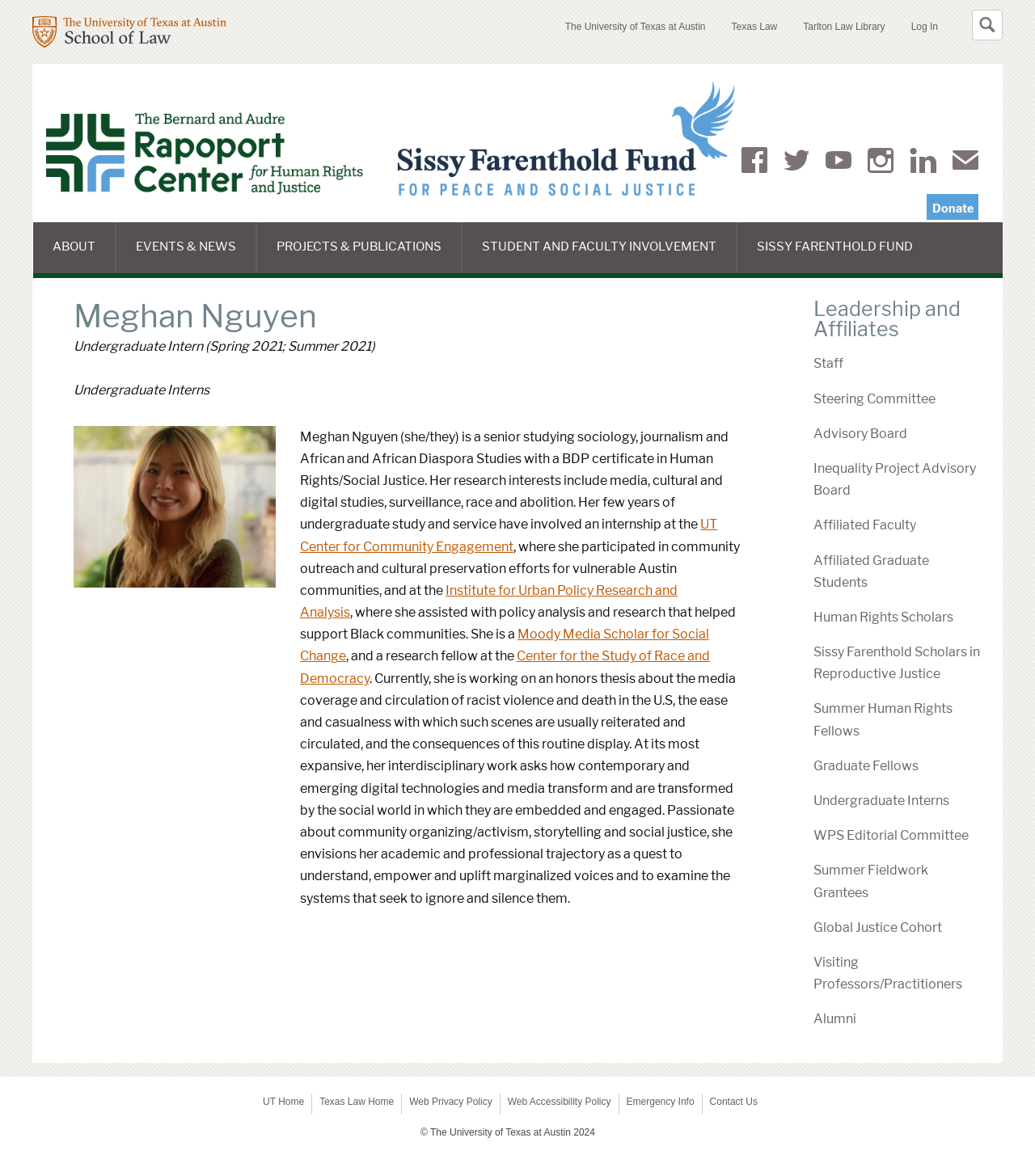Please pinpoint the bounding box coordinates for the region I should click to adhere to this instruction: "Search for something".

None